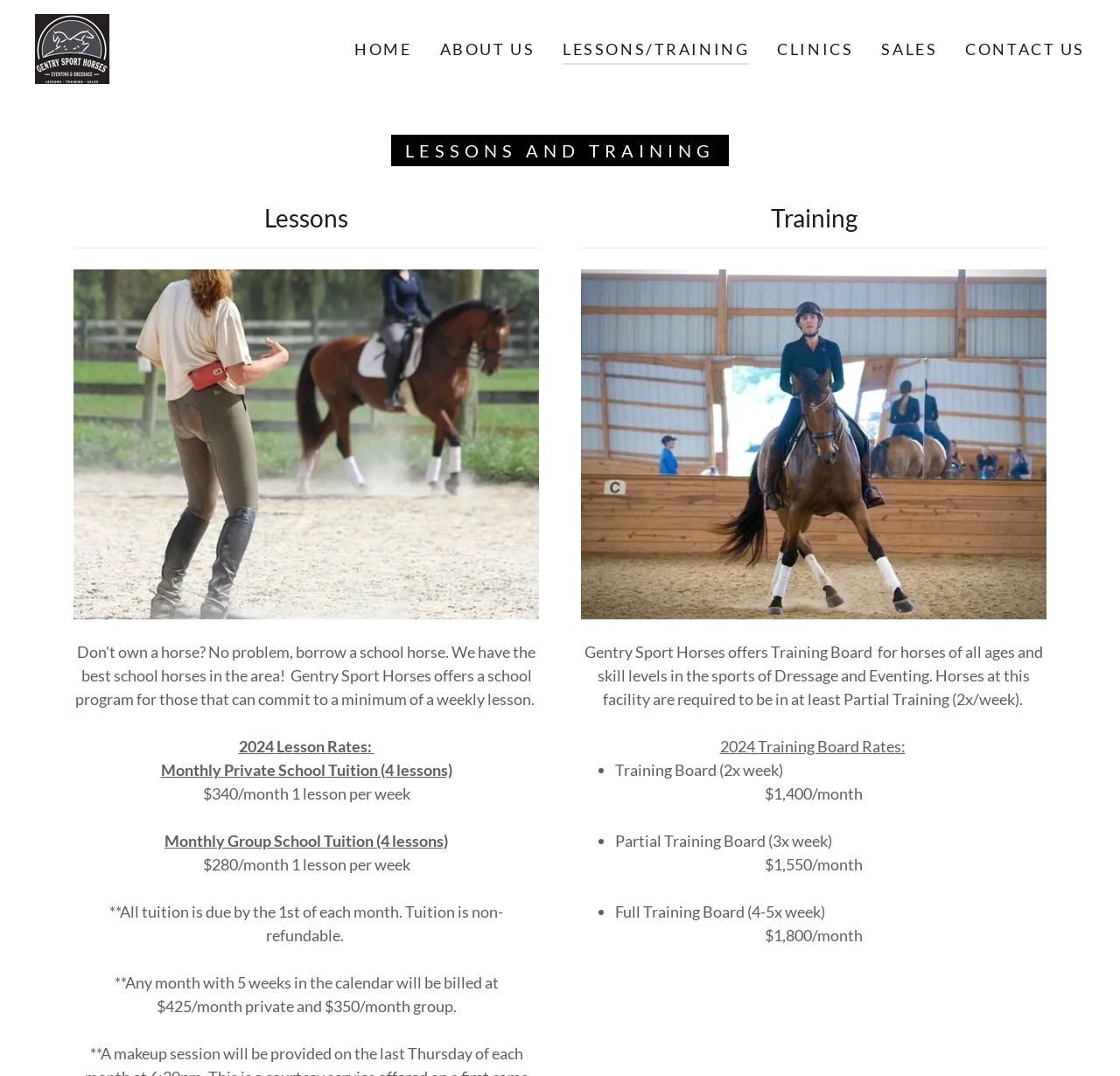Use the information in the screenshot to answer the question comprehensively: What is the purpose of Gentry Sport Horses?

I found the answer by looking at the section 'Training' where it states 'Gentry Sport Horses offers Training Board for horses of all ages and skill levels in the sports of Dressage and Eventing'.